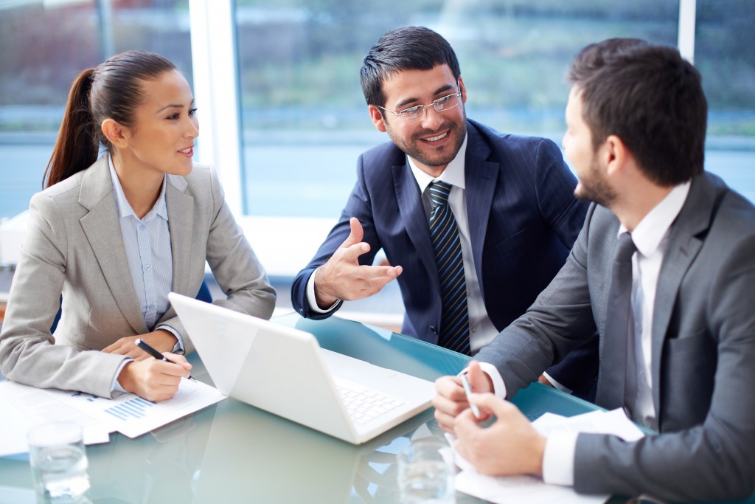Create an extensive caption that includes all significant details of the image.

A professional meeting takes place in a modern office setting, featuring three business people engaged in a lively discussion. The woman on the left is dressed in a light gray suit and appears to be actively listening while taking notes. The man in the middle, wearing glasses and a dark suit with a striped tie, gestures expressively, suggesting enthusiasm and a collaborative atmosphere. The man on the right, attired in a dark suit and light shirt, looks attentive as he holds a pen and appears ready to contribute. A laptop sits open on the table, further emphasizing the business context. The large windows behind them suggest a bright, conducive environment for brainstorming and decision-making. This image encapsulates the essence of teamwork and strategic planning in a corporate landscape, aligning with themes of skills assessment and career development.